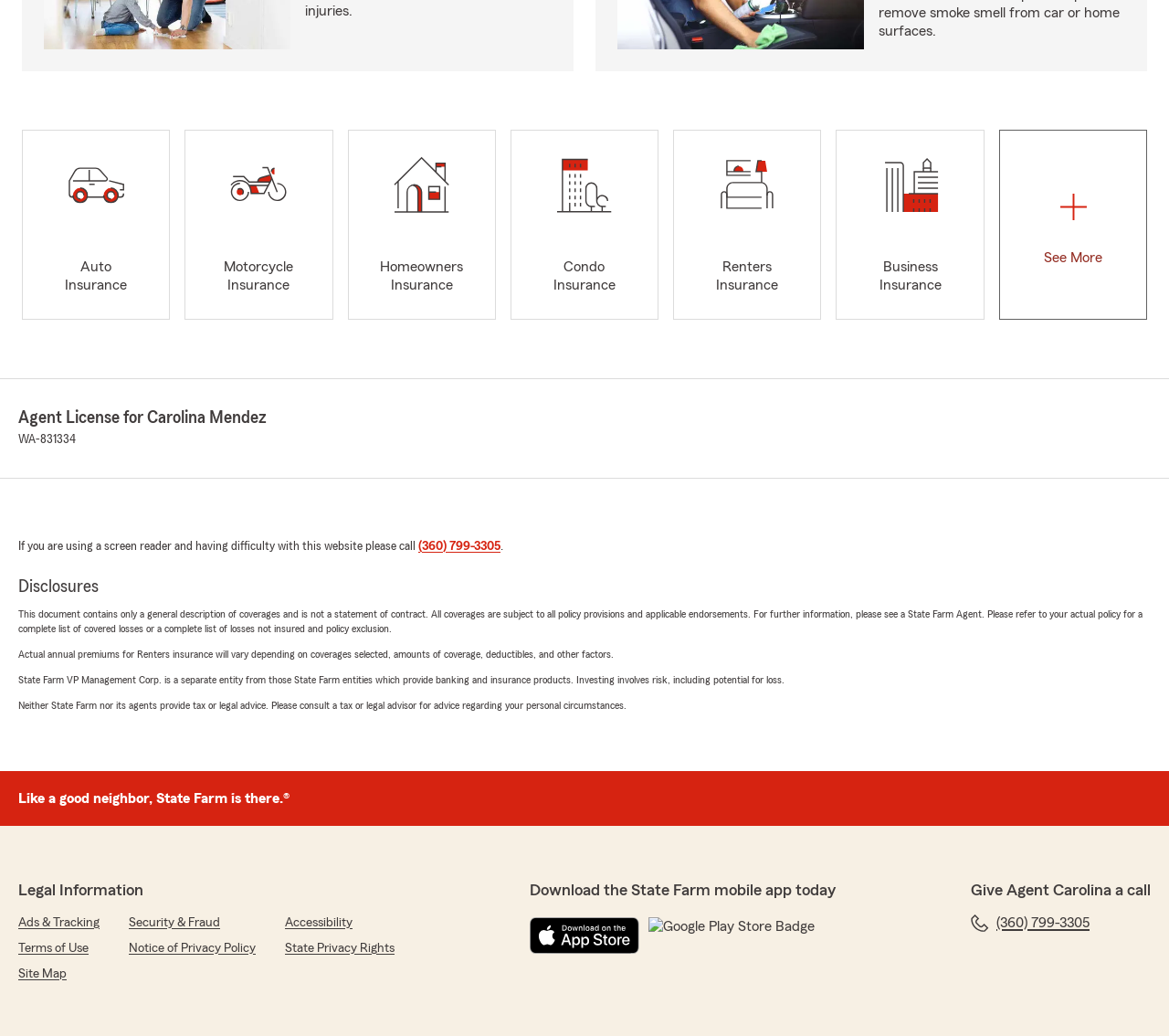Identify the bounding box coordinates of the specific part of the webpage to click to complete this instruction: "Click See More".

[0.855, 0.126, 0.98, 0.308]